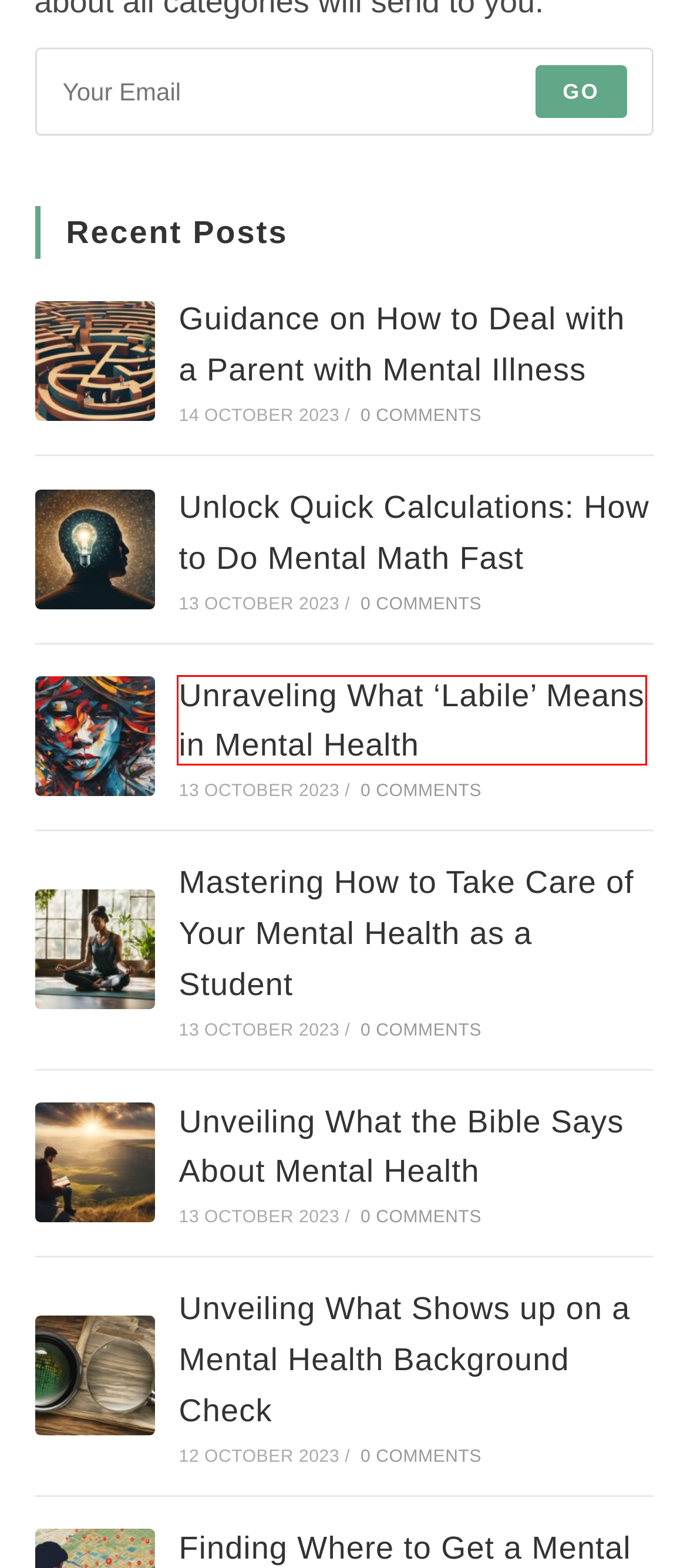You are provided with a screenshot of a webpage containing a red rectangle bounding box. Identify the webpage description that best matches the new webpage after the element in the bounding box is clicked. Here are the potential descriptions:
A. Guidance on How to Deal with a Parent with Mental Illness
B. Exploring How is Mental Health Measured - A Deep Dive
C. Unraveling What 'Labile' Means in Mental Health | Understand it with Me
D. Mastering How to Take Care of Your Mental Health as a Student
E. Unlock Quick Calculations: How to Do Mental Math Fast
F. Unveiling What the Bible Says About Mental Health
G. Finding Where to Get a Mental Health Evaluation Near Me
H. Unveiling What Shows up on a Mental Health Background Check

C